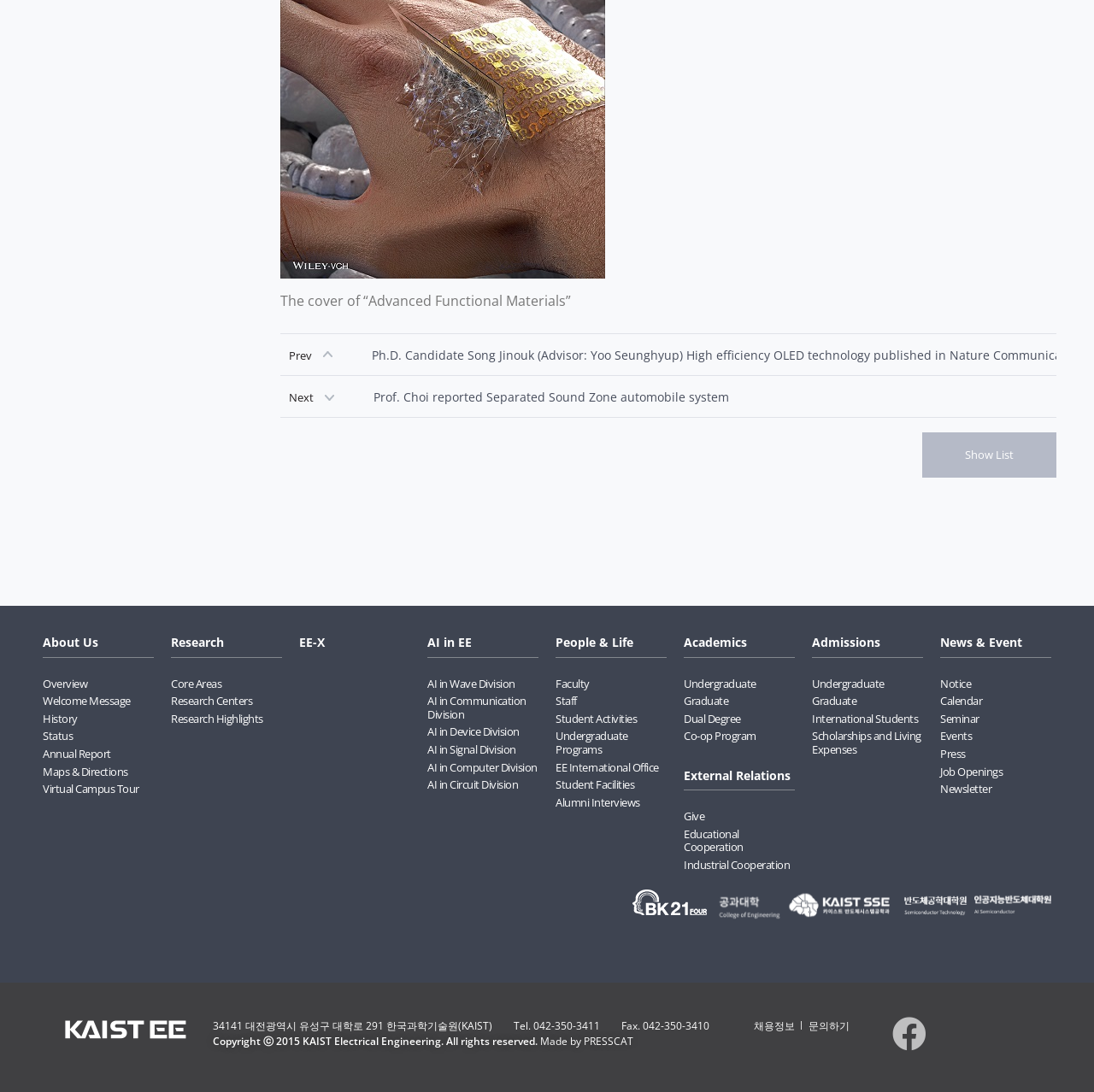Can you provide the bounding box coordinates for the element that should be clicked to implement the instruction: "Contact through '문의하기'"?

[0.739, 0.931, 0.776, 0.947]